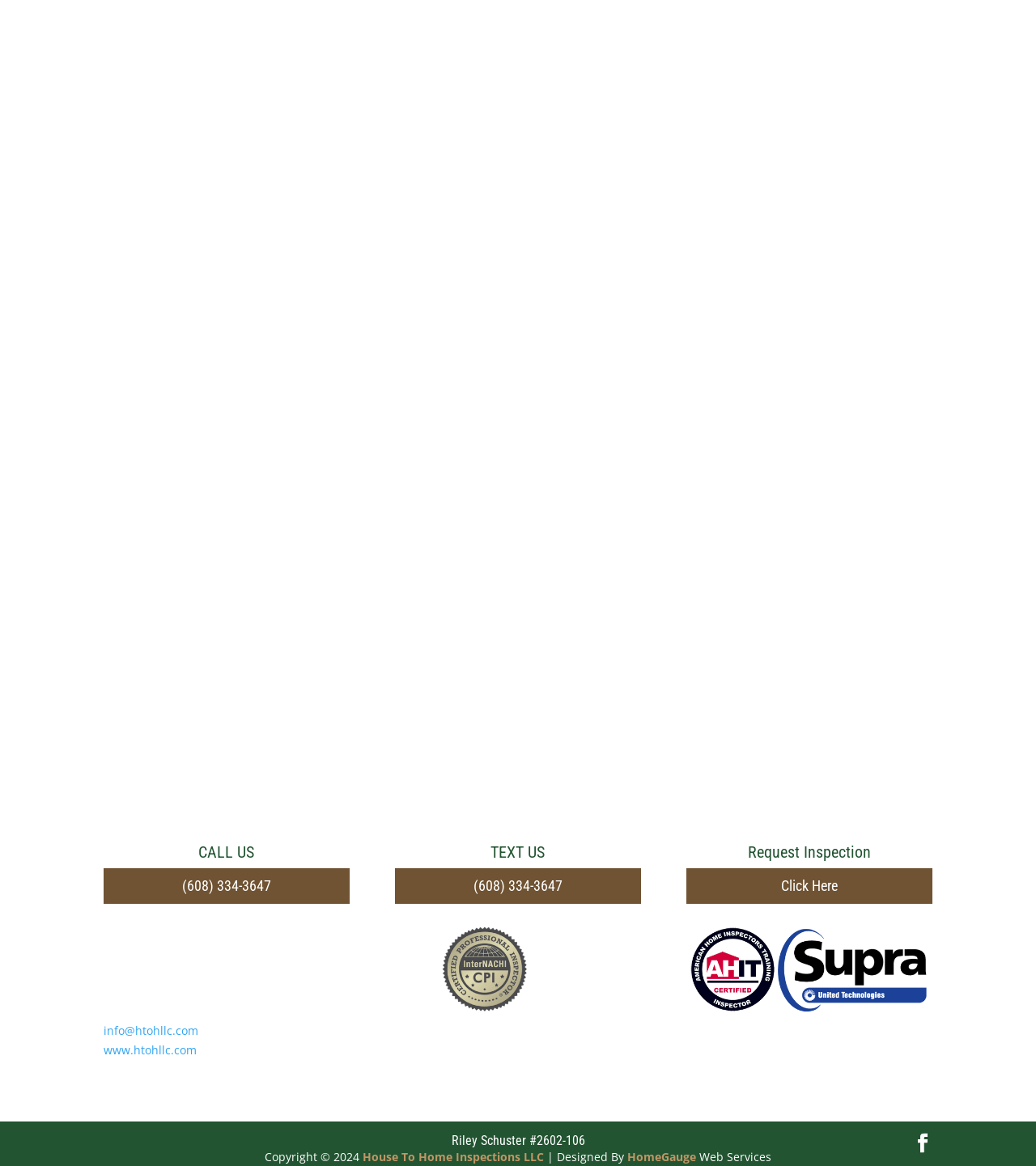Return the bounding box coordinates of the UI element that corresponds to this description: "alt="Mid South Wrestling Review"". The coordinates must be given as four float numbers in the range of 0 and 1, [left, top, right, bottom].

None